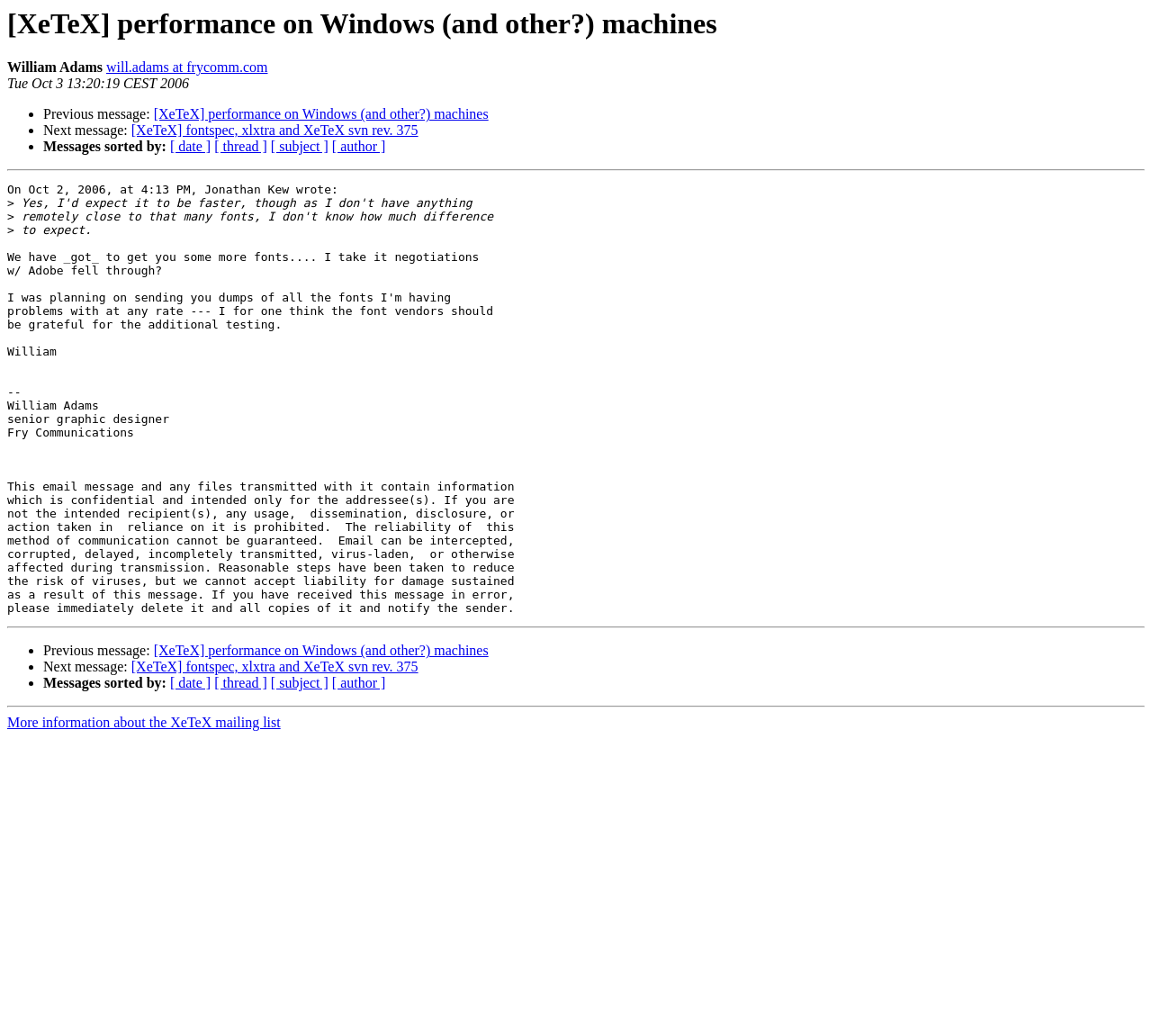How many links are there in the 'Messages sorted by' section?
Based on the image, answer the question with as much detail as possible.

The 'Messages sorted by' section is located at the bottom of the webpage. It contains four links: '[ date ]', '[ thread ]', '[ subject ]', and '[ author ]'. Therefore, there are four links in this section.